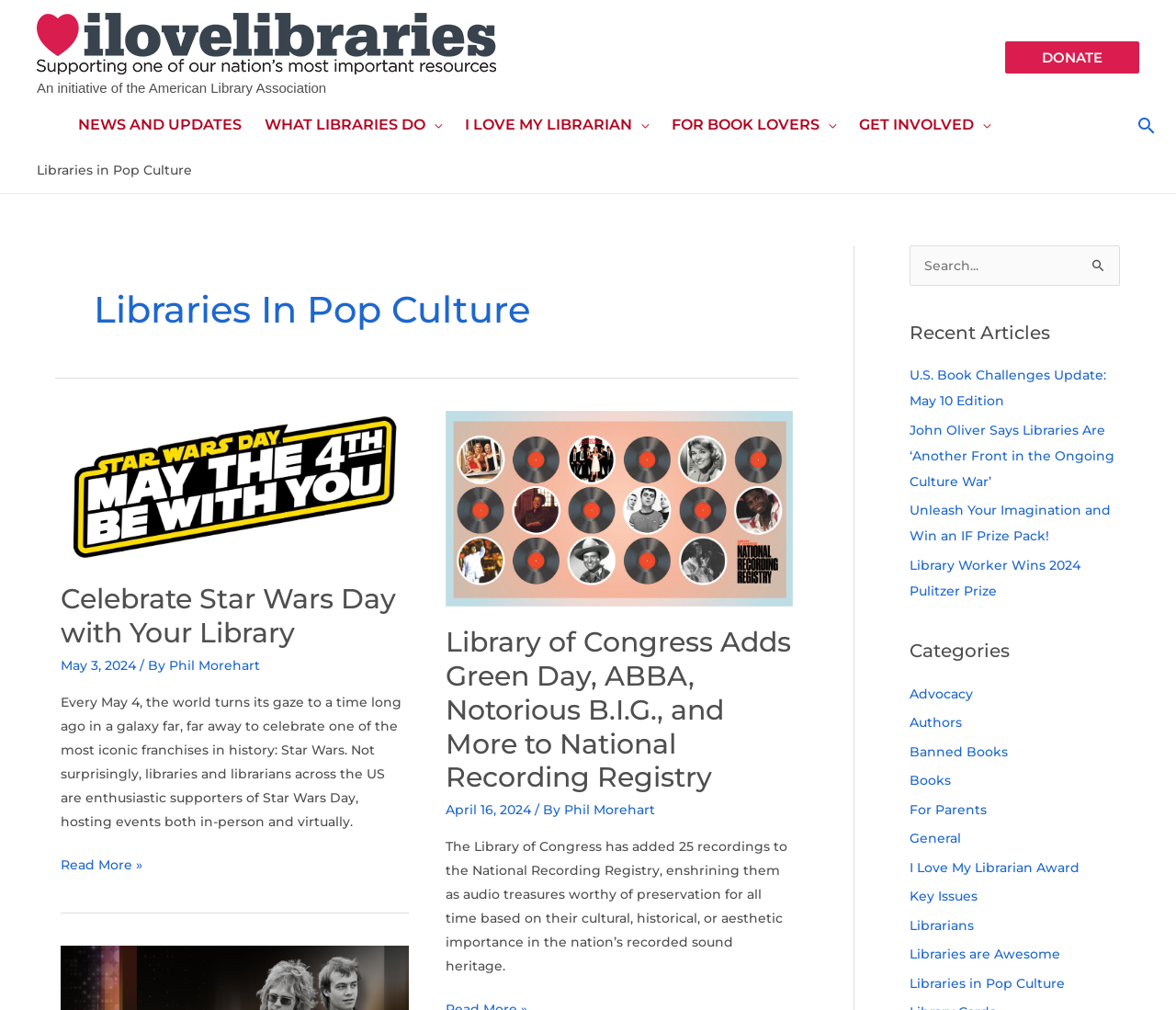Using the given description, provide the bounding box coordinates formatted as (top-left x, top-left y, bottom-right x, bottom-right y), with all values being floating point numbers between 0 and 1. Description: Libraries in Pop Culture

[0.773, 0.965, 0.905, 0.981]